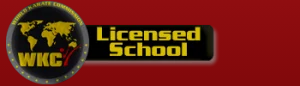Explain in detail what you see in the image.

This image features the official logo of the World Karate Commission (WKC), prominently displaying the phrase "Licensed School" in bold yellow text against a black background. The logo includes a visual representation of a world map, symbolizing the international reach and recognition of the WKC. This emblem signifies that Bernardo Karate & Cardio Kickboxing operates under strict standards and best practices established by the WKC, highlighting its commitment to excellence in martial arts training and education. The vibrant red background enhances the logo's visibility, making it a striking representation of the school's prestigious accreditation.